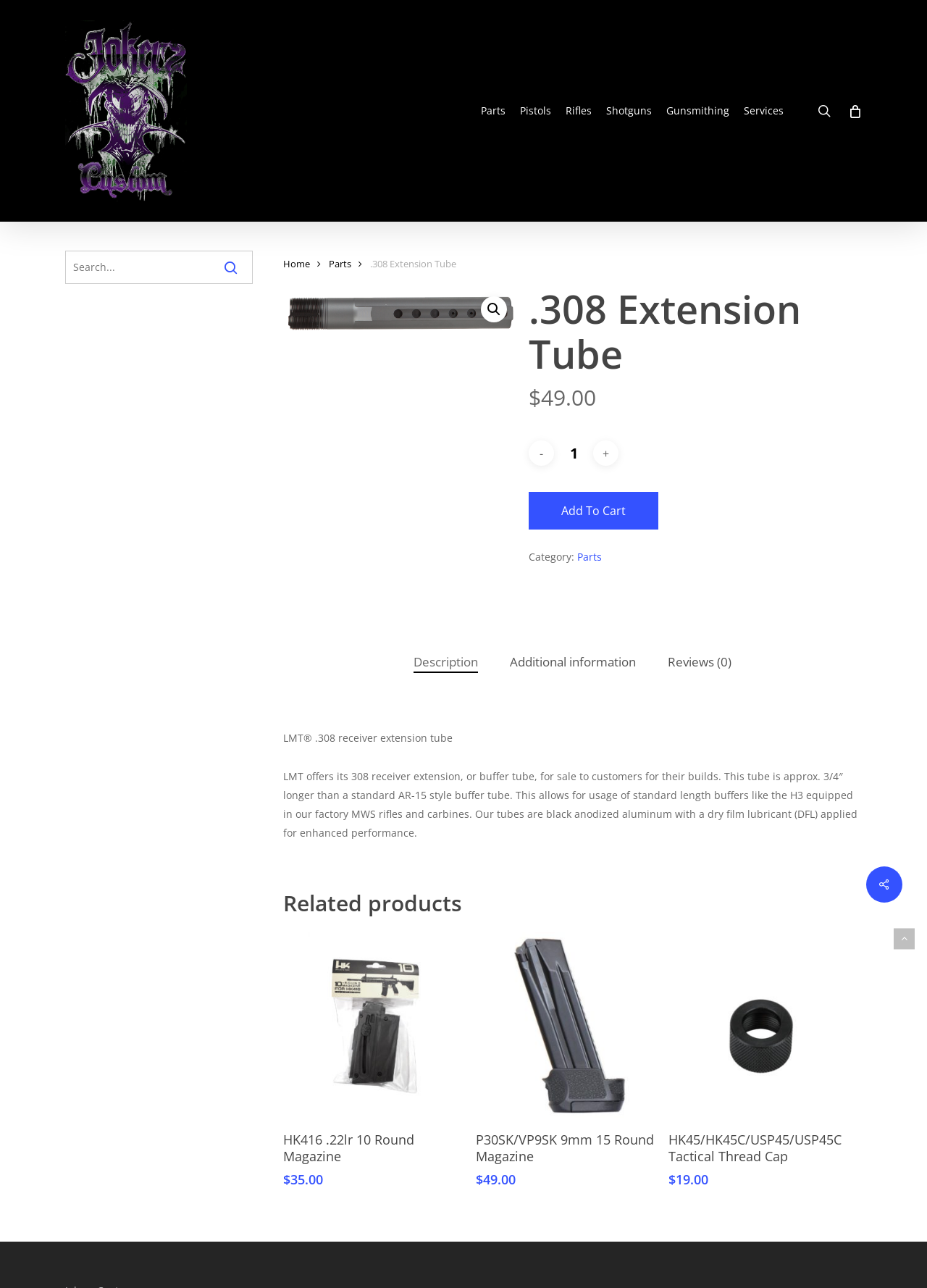Identify and provide the main heading of the webpage.

.308 Extension Tube